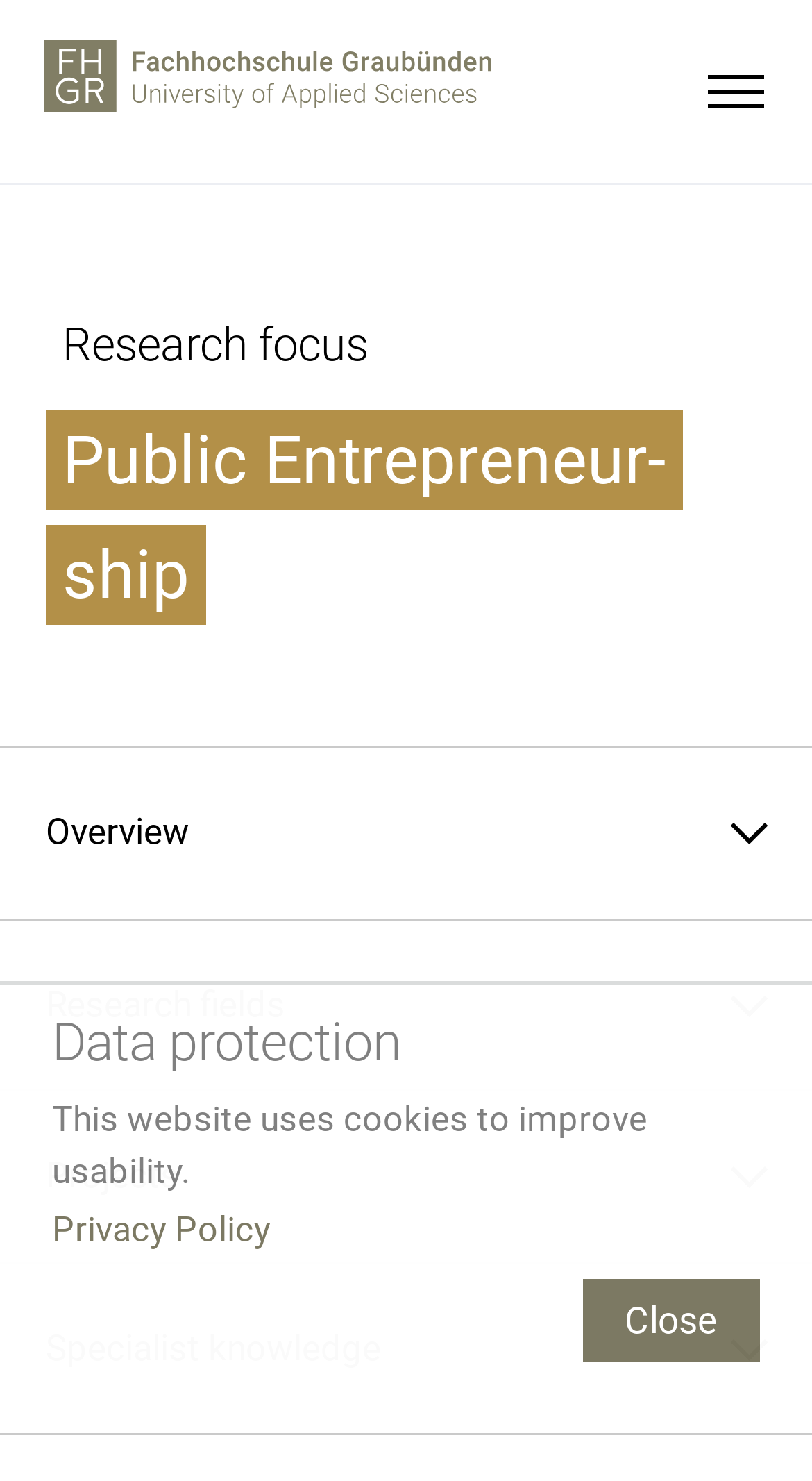Generate an in-depth caption that captures all aspects of the webpage.

The webpage is about Public Entrepreneurship at the University of Applied Sciences of the Grisons. At the top left, there is a logo of "snowflake productions gmbh" accompanied by a link with the same name. On the top right, there is a "Menu" link with an adjacent image. 

Below the top section, there are two headings: "Research focus" and "Public Entrepreneurship". The latter is a larger heading that spans across most of the page width. 

Underneath these headings, there are four sections, each with a heading and a link. The sections are arranged vertically, with the headings "Overview", "Research fields", "Projects", and "Specialist knowledge" from top to bottom. Each section has a link with a number "4" at the end.

At the bottom of the page, there is a table layout with several elements. A heading "Data protection" is located near the bottom left, followed by a paragraph of text explaining that the website uses cookies to improve usability. Below this text, there is a "Privacy notice" section with a link to the "Privacy Policy" and a "Close" button.